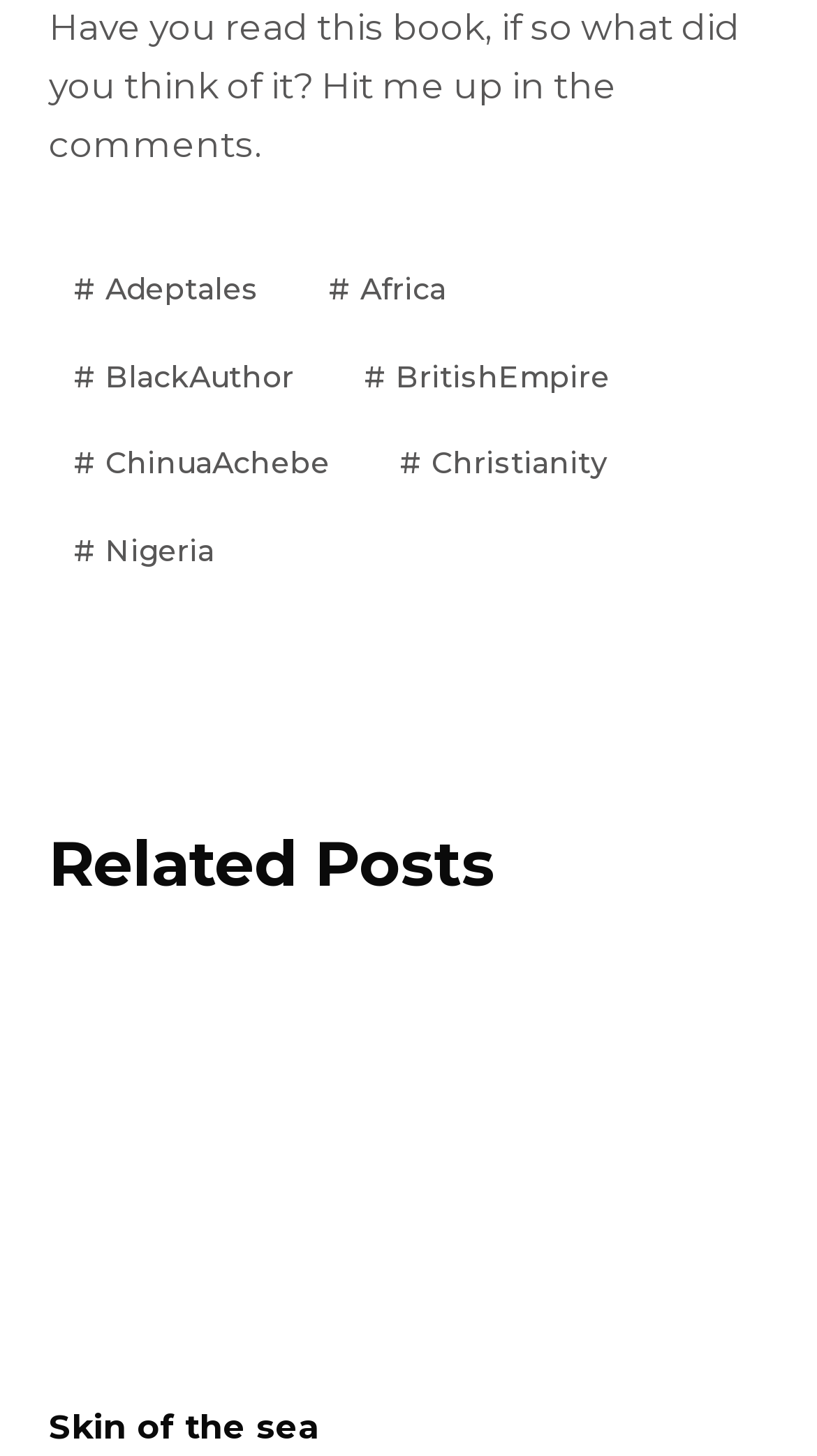Predict the bounding box of the UI element based on the description: "Skin of the sea". The coordinates should be four float numbers between 0 and 1, formatted as [left, top, right, bottom].

[0.06, 0.966, 0.391, 0.994]